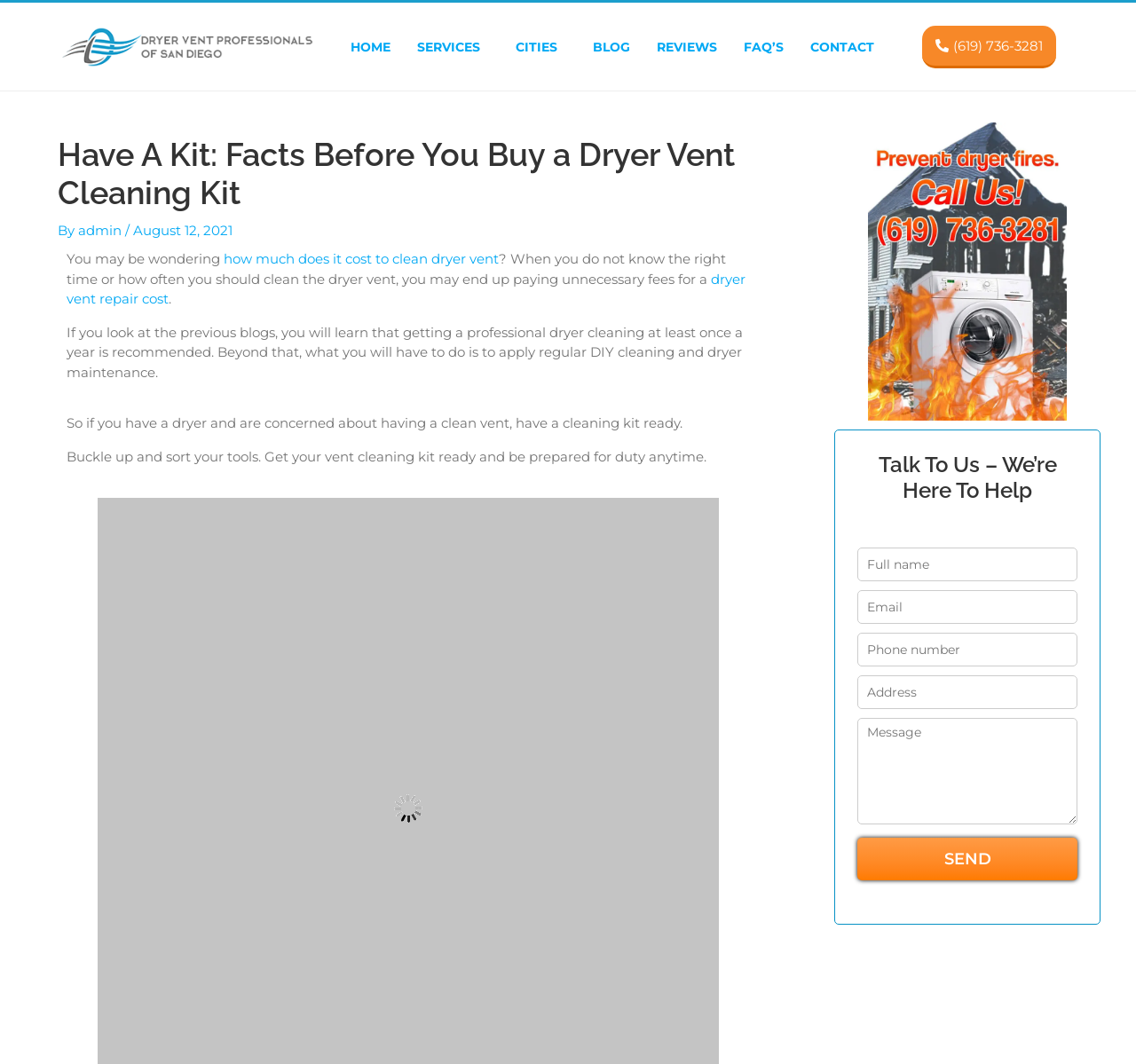Please find and generate the text of the main header of the webpage.

Have A Kit: Facts Before You Buy a Dryer Vent Cleaning Kit